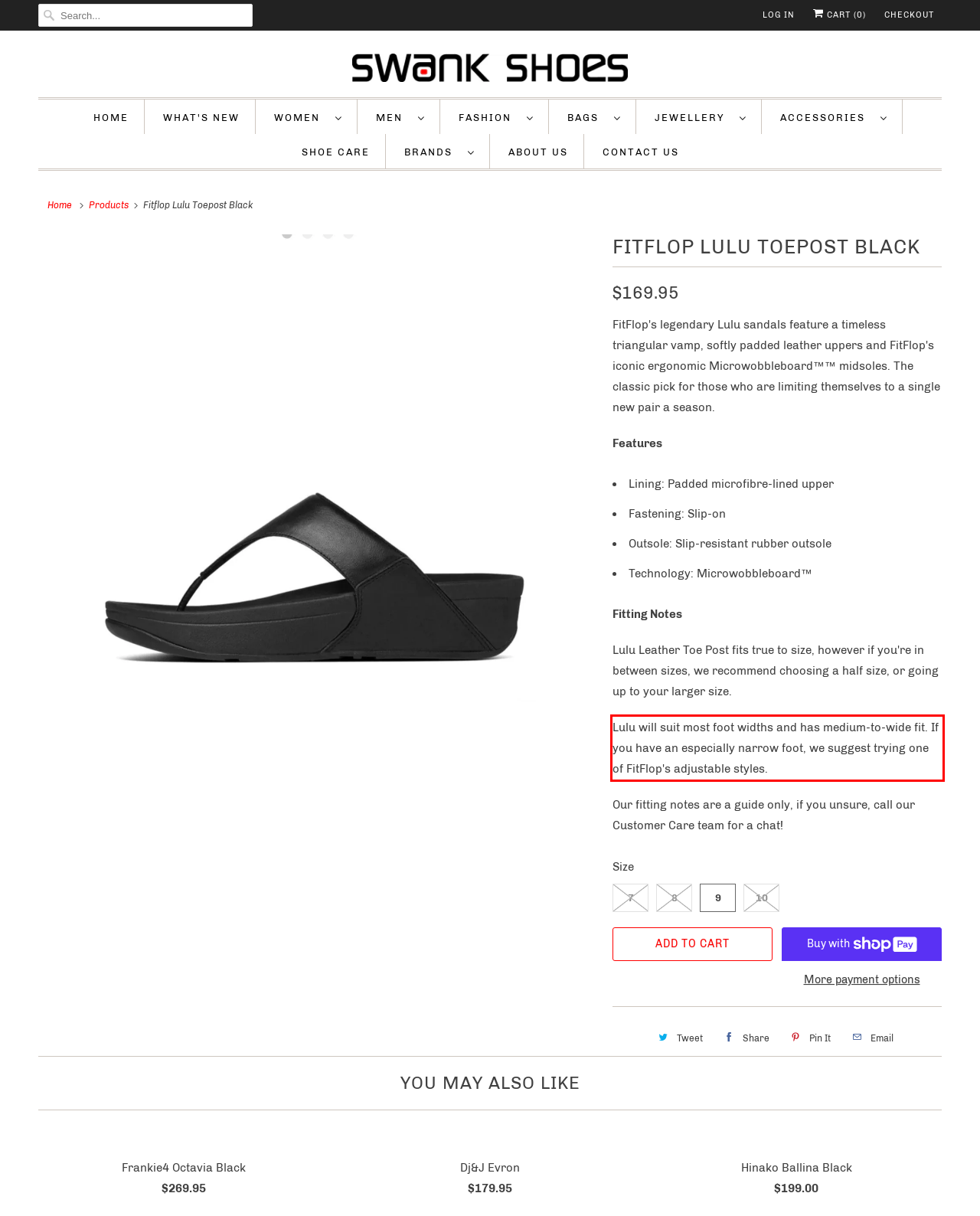Using the provided screenshot of a webpage, recognize and generate the text found within the red rectangle bounding box.

Lulu will suit most foot widths and has medium-to-wide fit. If you have an especially narrow foot, we suggest trying one of FitFlop's adjustable styles.